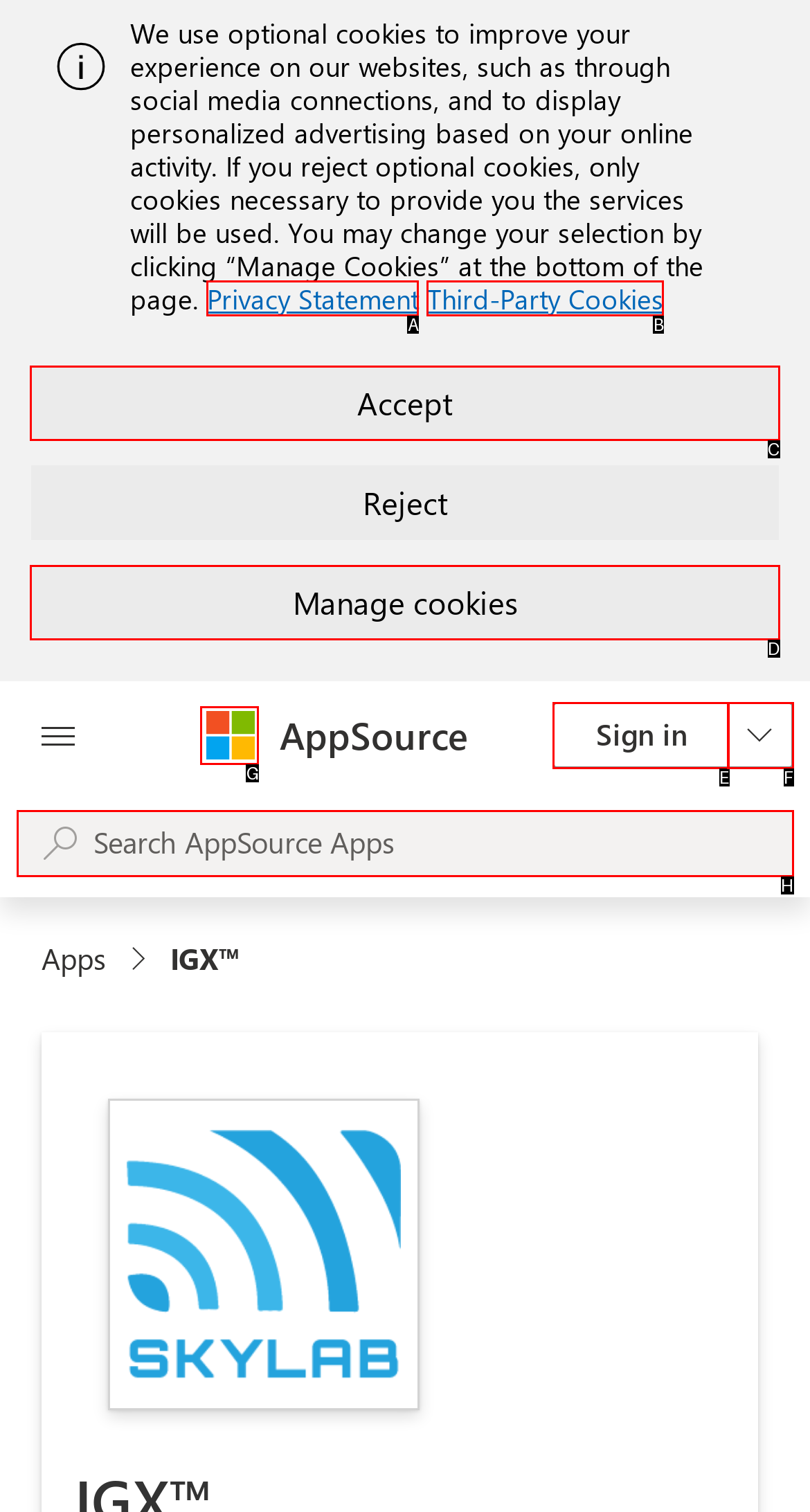Match the HTML element to the description: Privacy Statement. Answer with the letter of the correct option from the provided choices.

A